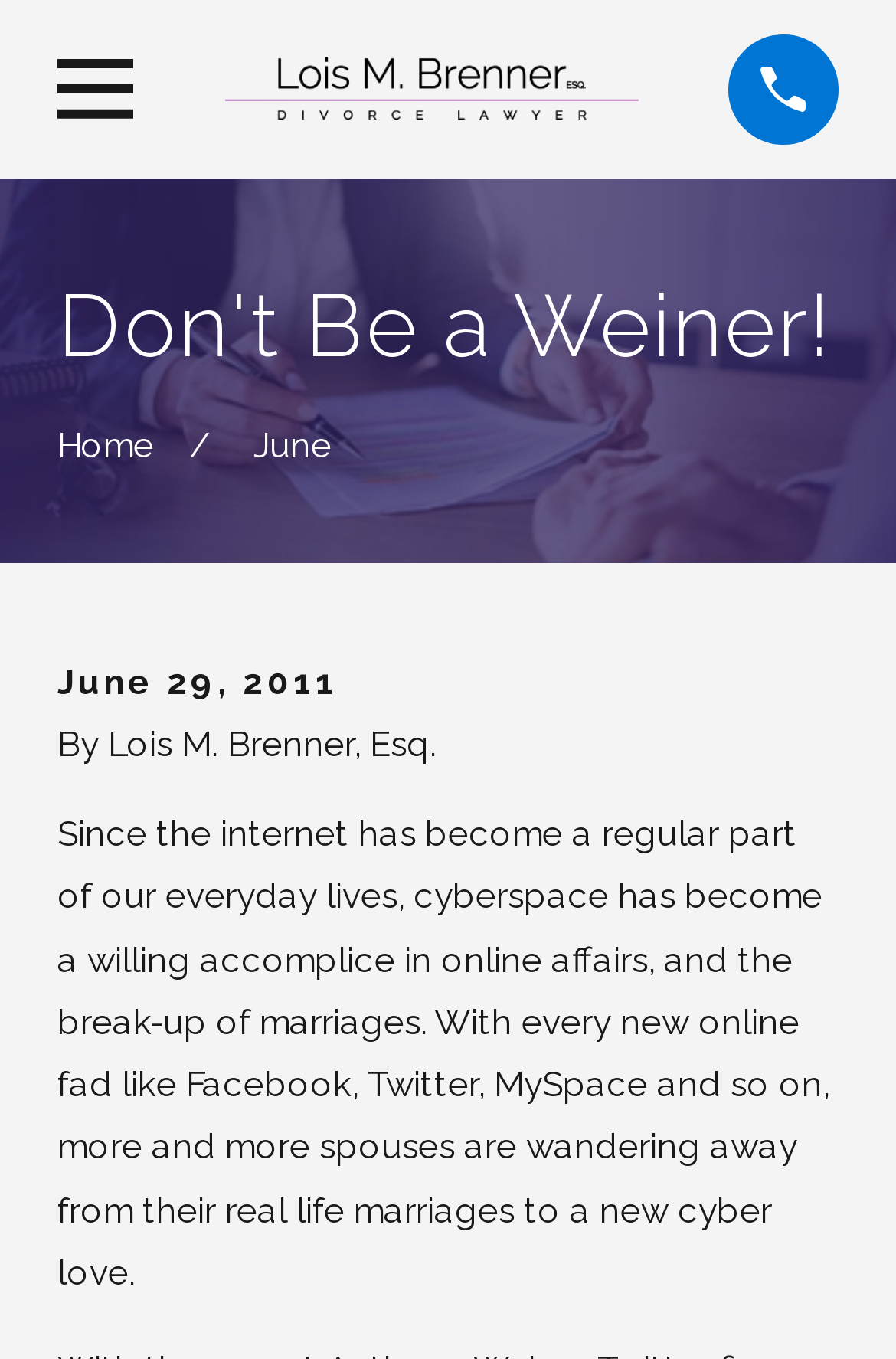Provide a comprehensive caption for the webpage.

The webpage is titled "Don't Be a Weiner!" and focuses on providing tips on how to handle one's online presence without jeopardizing their marriage, particularly in light of Anthony Weiner's recent Twitter scandal. 

At the top left of the page, there is a main menu with a link to the "Home" page, accompanied by an image of Lois M. Brenner, Esq. To the right of the main menu, there is another link. 

Below the main menu, the title "Don't Be a Weiner!" is displayed prominently. Underneath the title, there are three links: "Go Home", "June", and another link. 

Further down, the date "June 29, 2011" is displayed, followed by a section with the author's name, Lois M. Brenner, Esq. 

The main content of the page is a paragraph of text that discusses how the internet has contributed to the breakdown of marriages, with the rise of online platforms such as Facebook, Twitter, and MySpace.